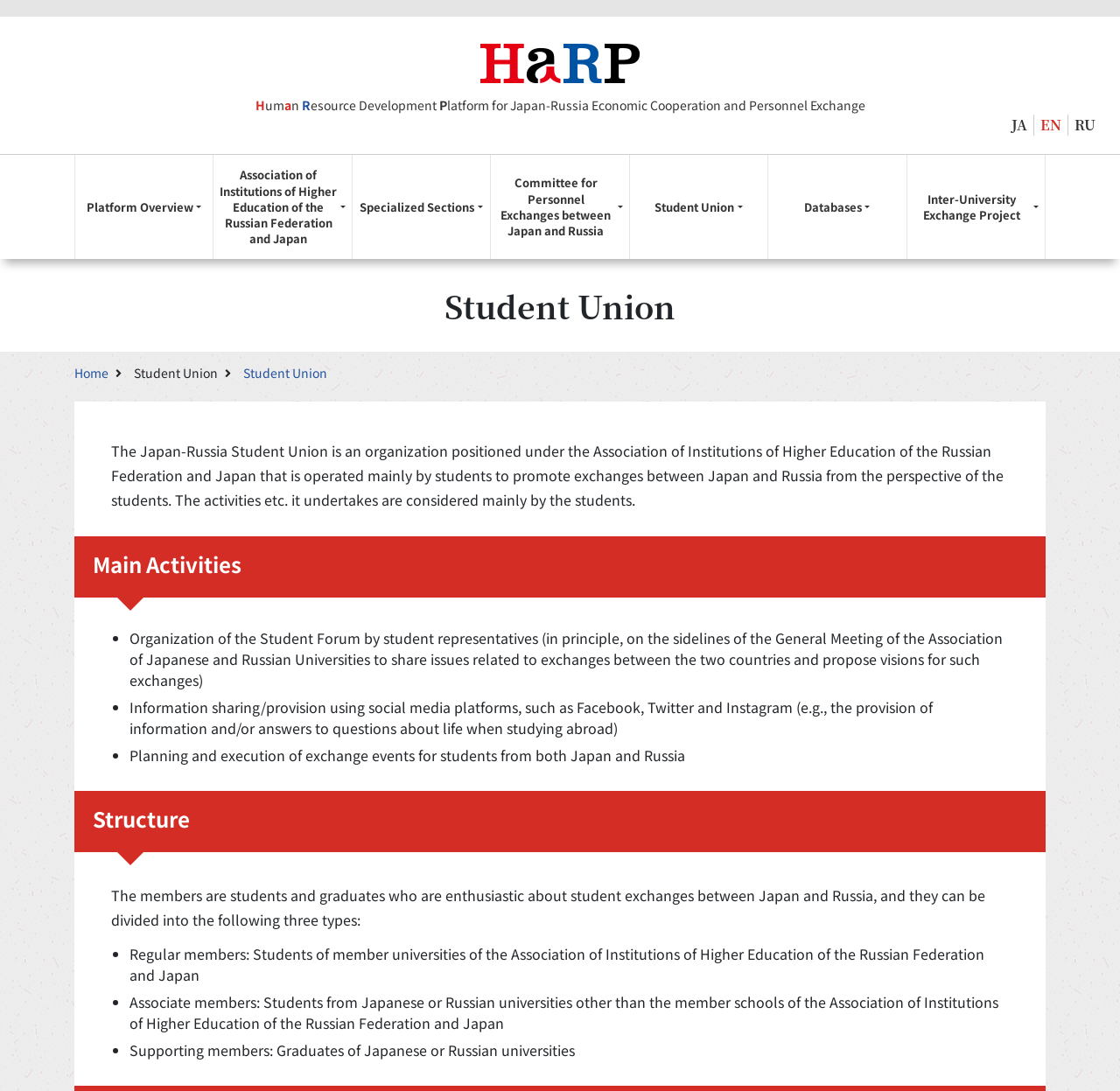Find the bounding box coordinates for the HTML element described as: "Student Union". The coordinates should consist of four float values between 0 and 1, i.e., [left, top, right, bottom].

[0.562, 0.142, 0.685, 0.238]